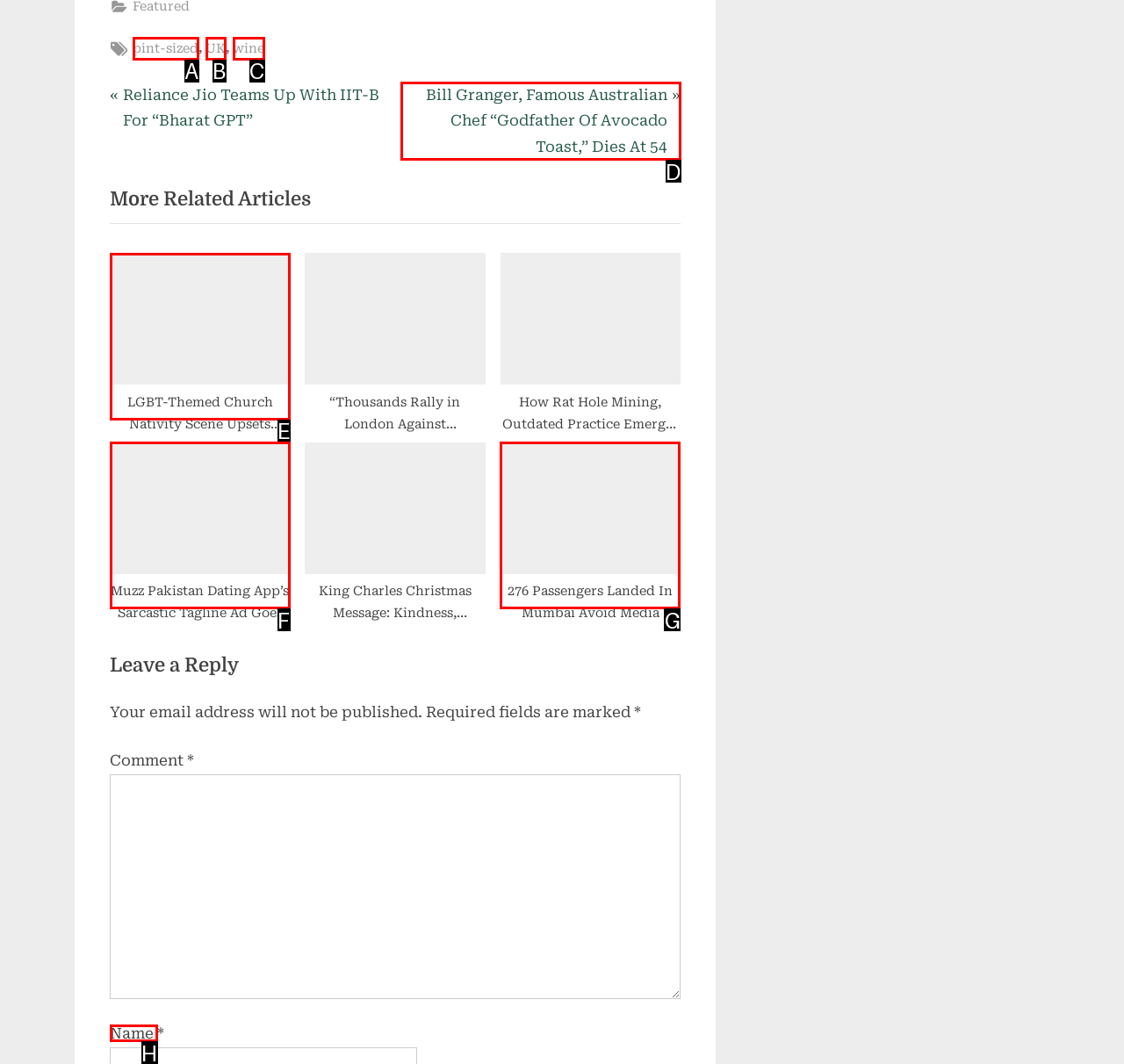To complete the instruction: Enter your name, which HTML element should be clicked?
Respond with the option's letter from the provided choices.

H